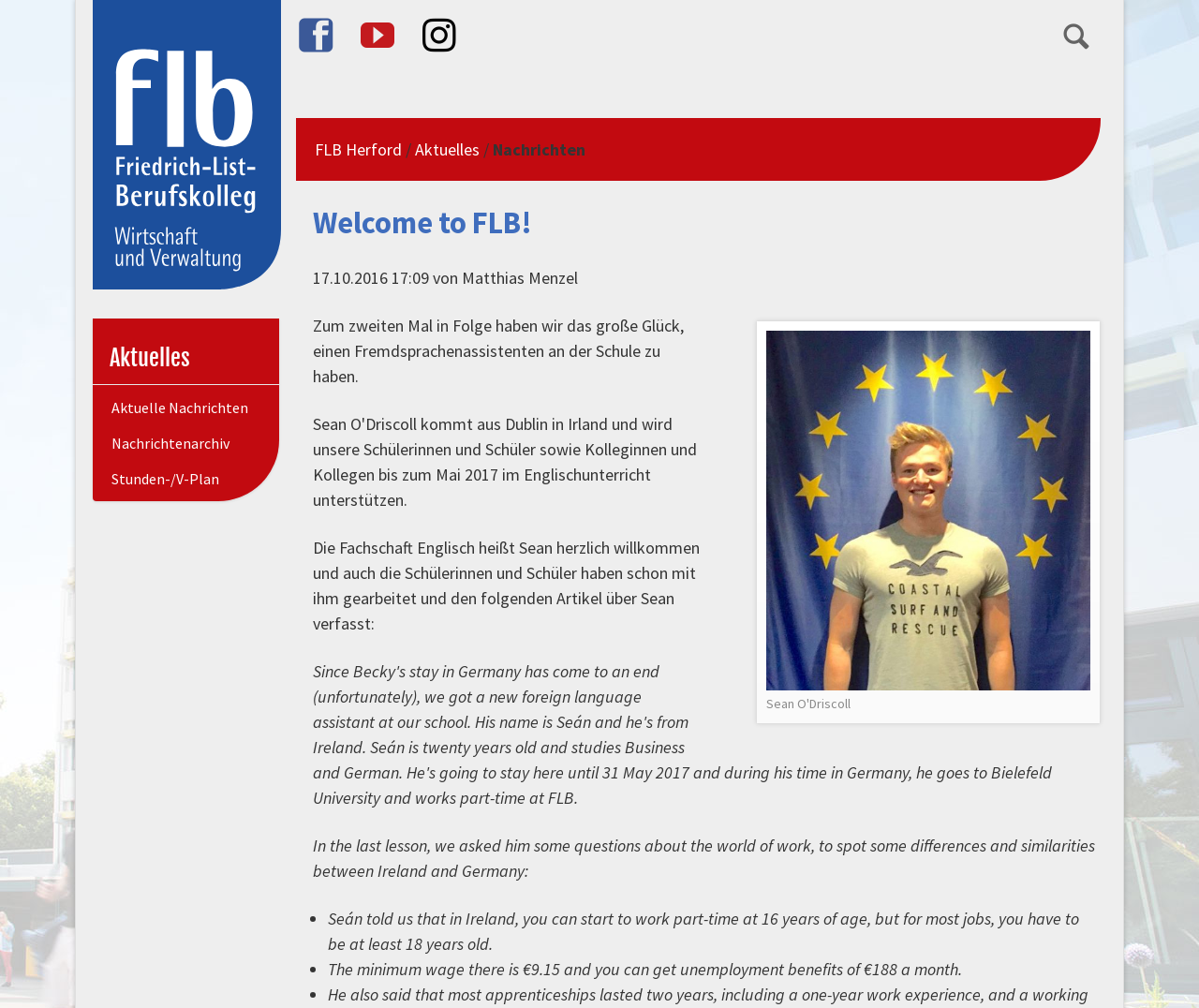What is the name of the school mentioned on the webpage?
Please provide a single word or phrase as your answer based on the image.

FLB Herford